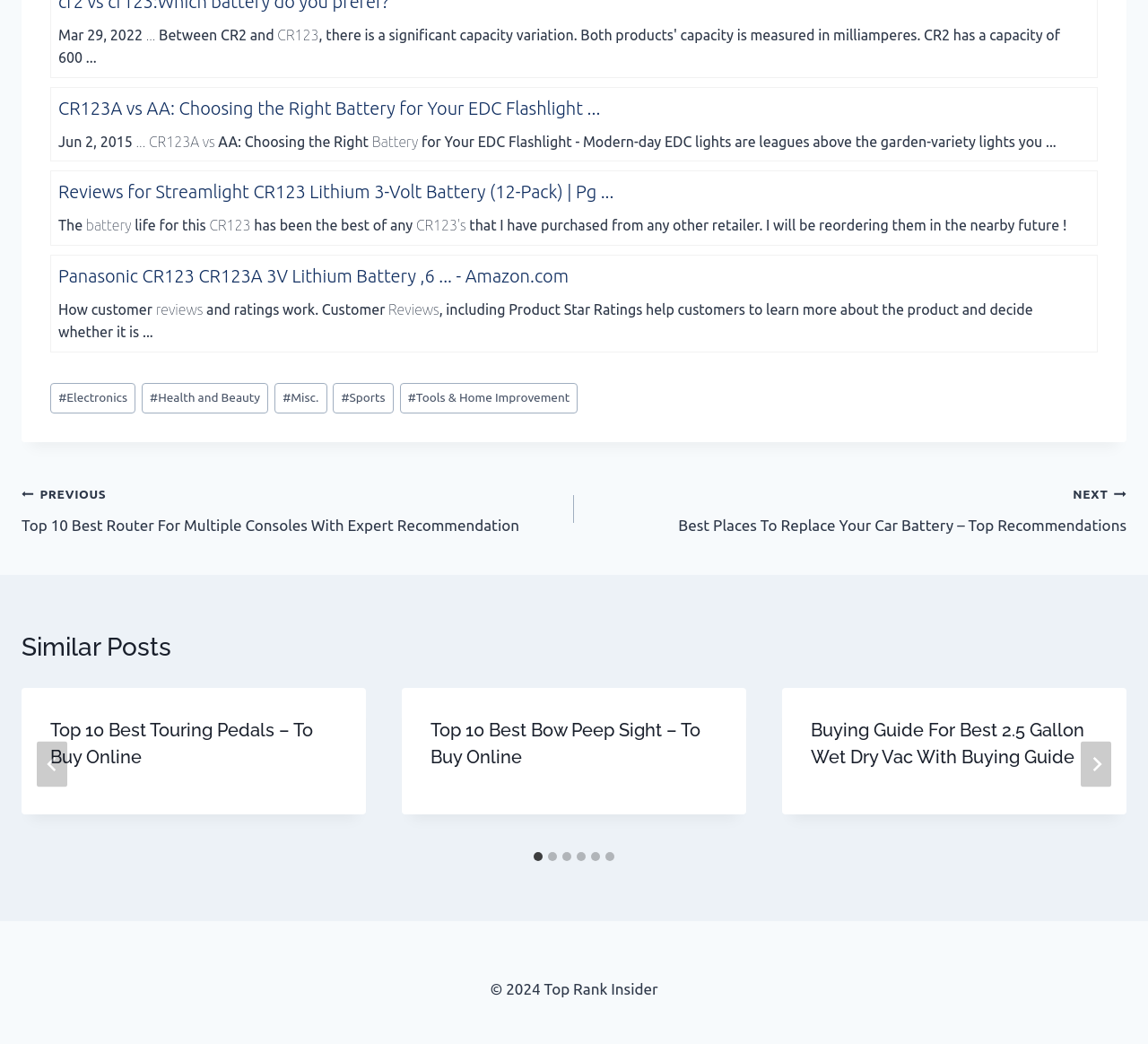Provide a brief response to the question using a single word or phrase: 
What is the copyright year of the webpage?

2024